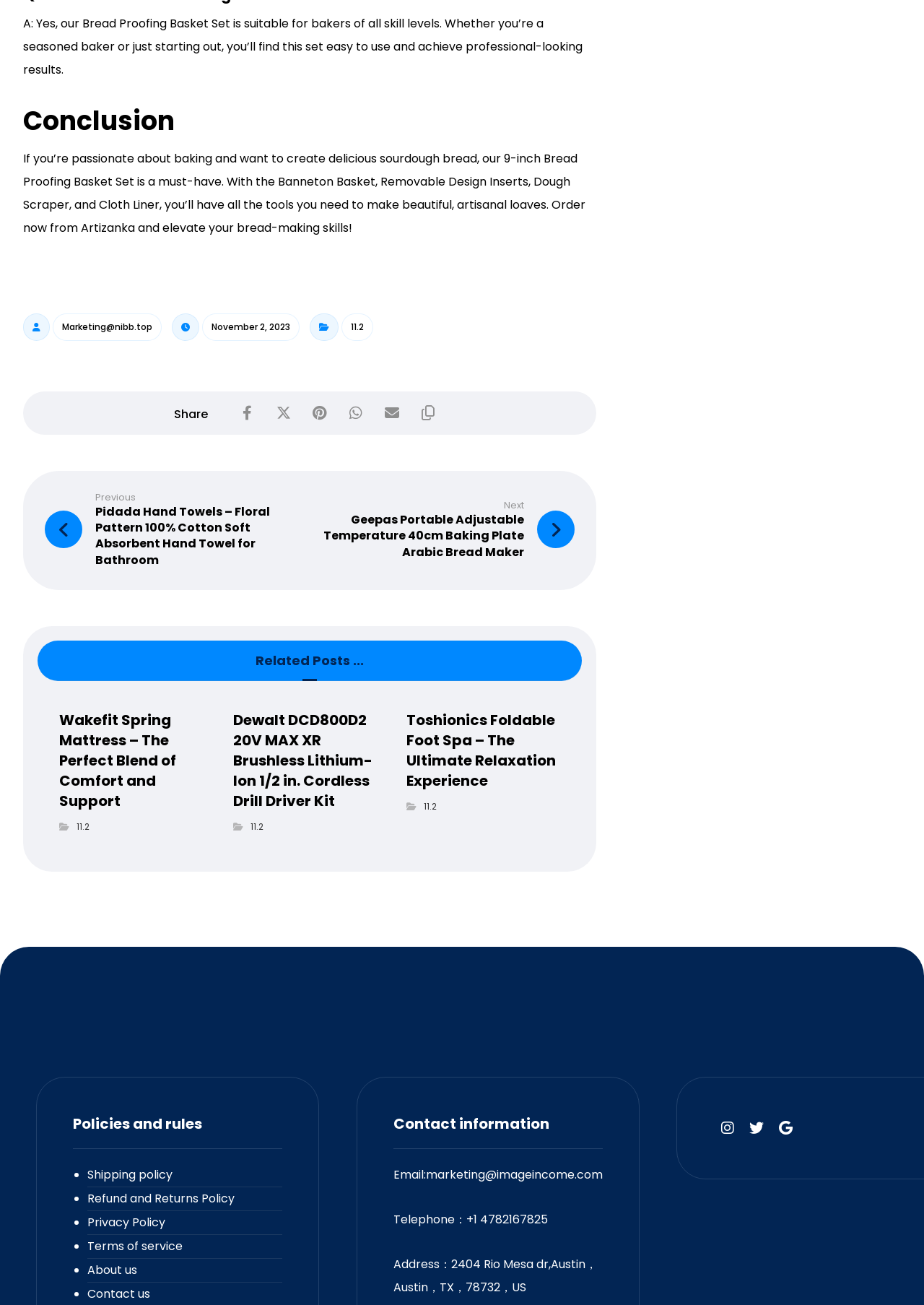Could you locate the bounding box coordinates for the section that should be clicked to accomplish this task: "Click on the 'Toshionics Foldable Foot Spa – The Ultimate Relaxation Experience' link".

[0.44, 0.544, 0.606, 0.606]